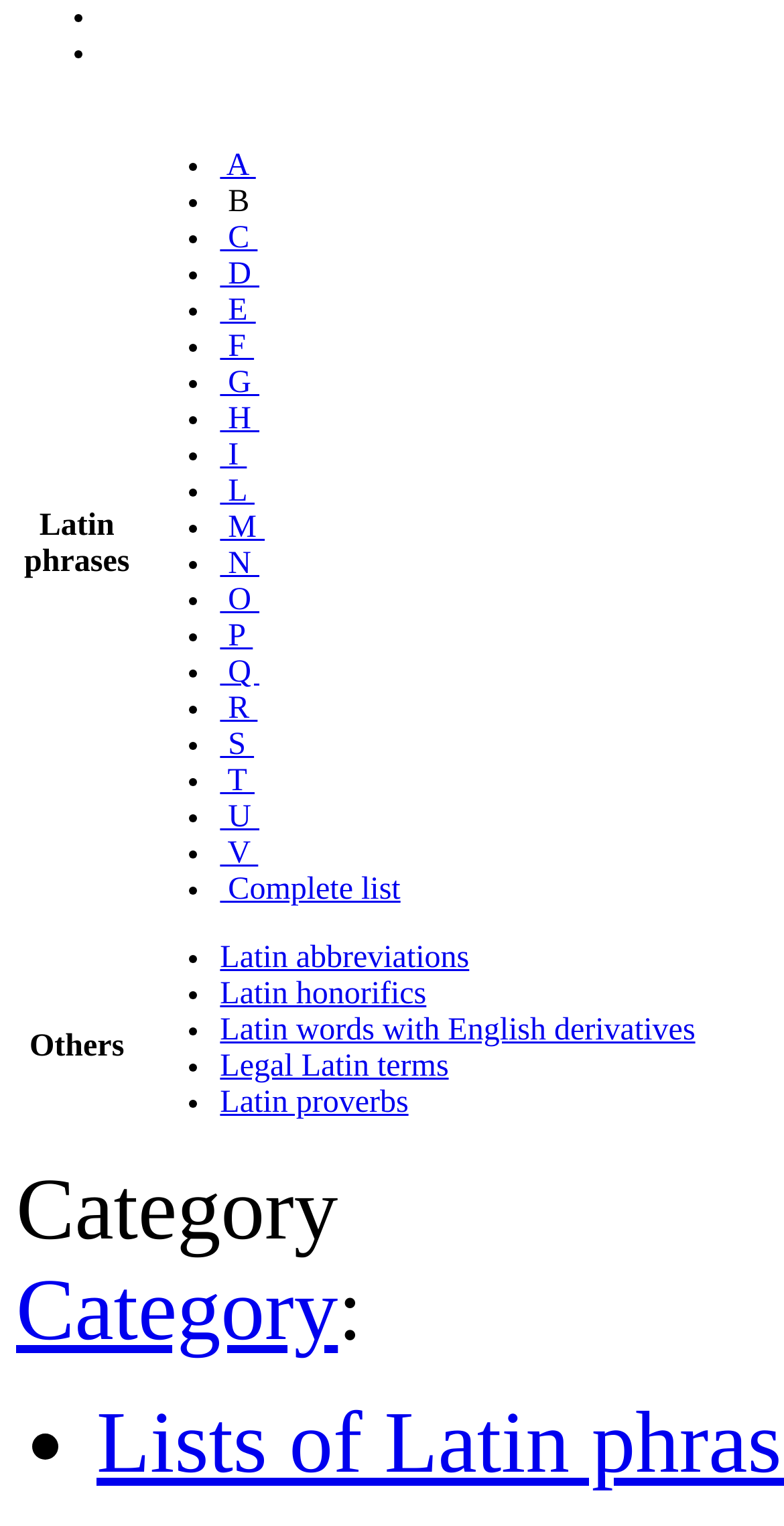How many links are there in the 'Latin phrases' section?
From the details in the image, provide a complete and detailed answer to the question.

The number of links in the 'Latin phrases' section is determined by counting the number of link elements within the section, which starts from 'A' and ends at 'S'.